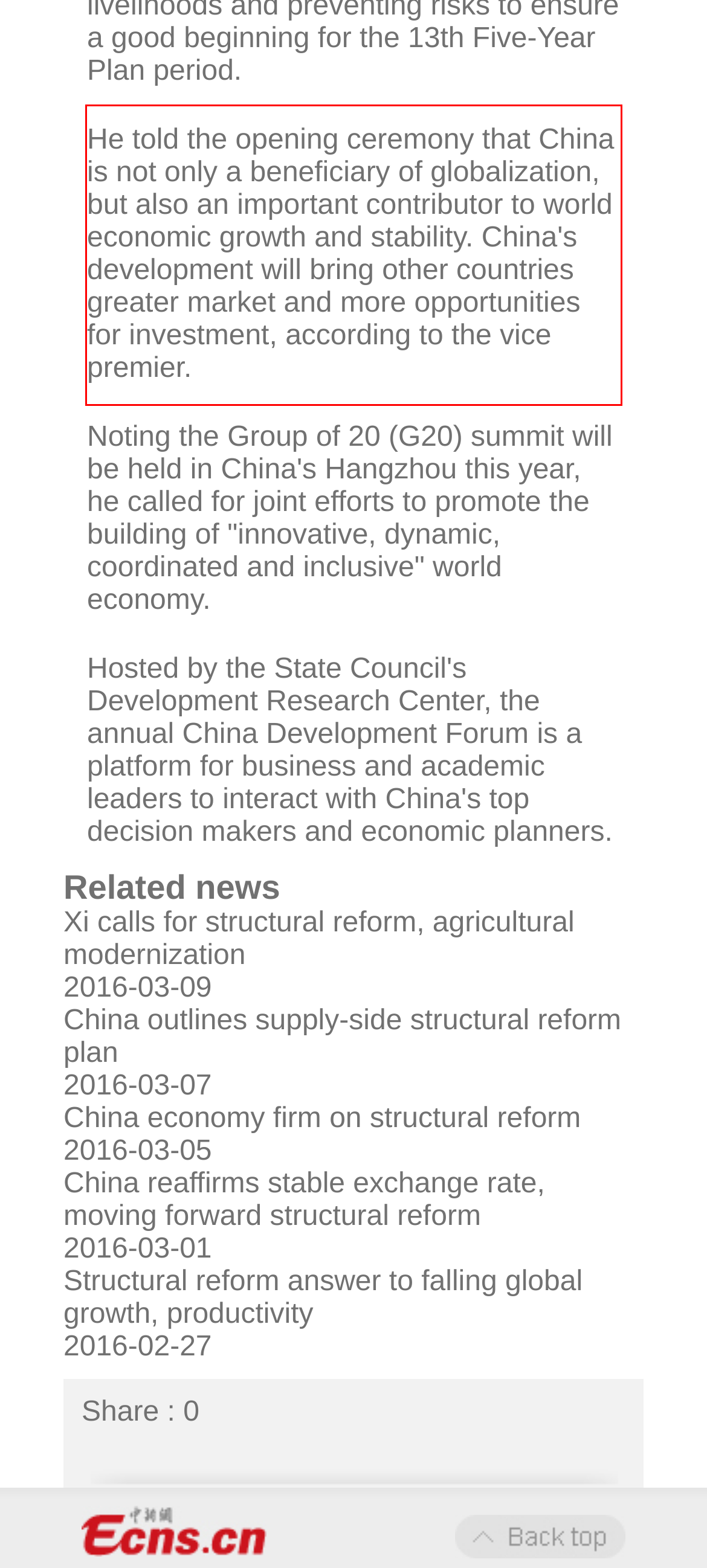Perform OCR on the text inside the red-bordered box in the provided screenshot and output the content.

He told the opening ceremony that China is not only a beneficiary of globalization, but also an important contributor to world economic growth and stability. China's development will bring other countries greater market and more opportunities for investment, according to the vice premier.